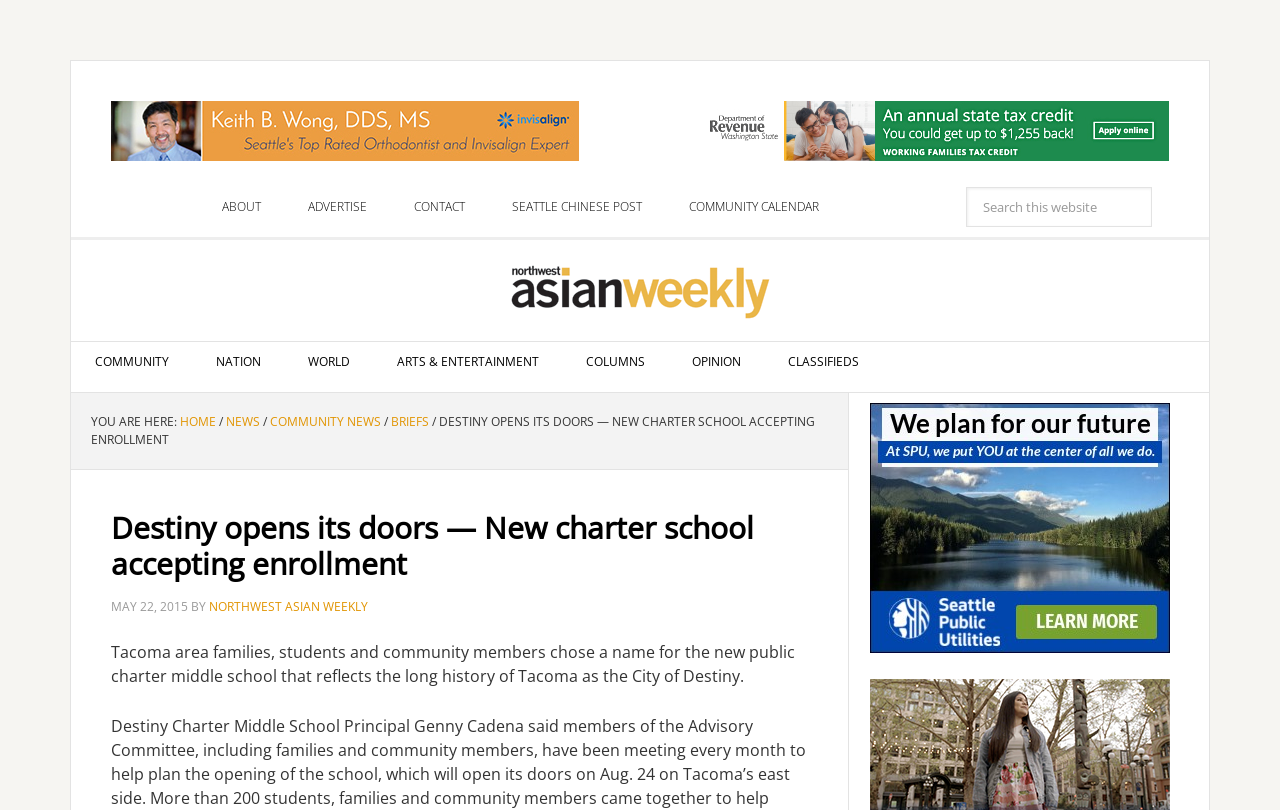What is the date of the article?
Please use the image to provide an in-depth answer to the question.

The date of the article is mentioned at the top of the article as 'MAY 22, 2015', which indicates when the article was published.